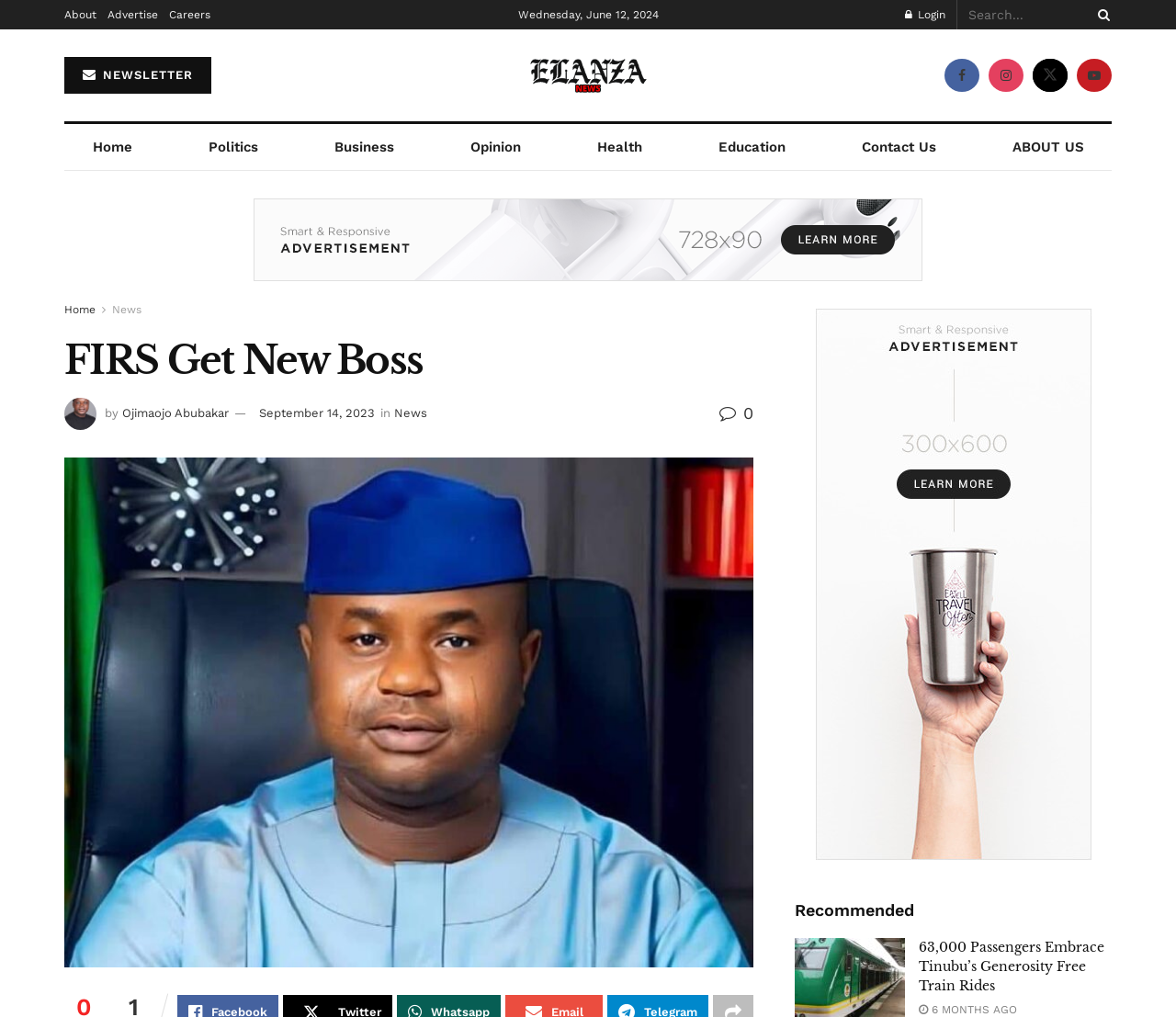Determine the bounding box coordinates of the element that should be clicked to execute the following command: "Login to the website".

[0.77, 0.0, 0.804, 0.029]